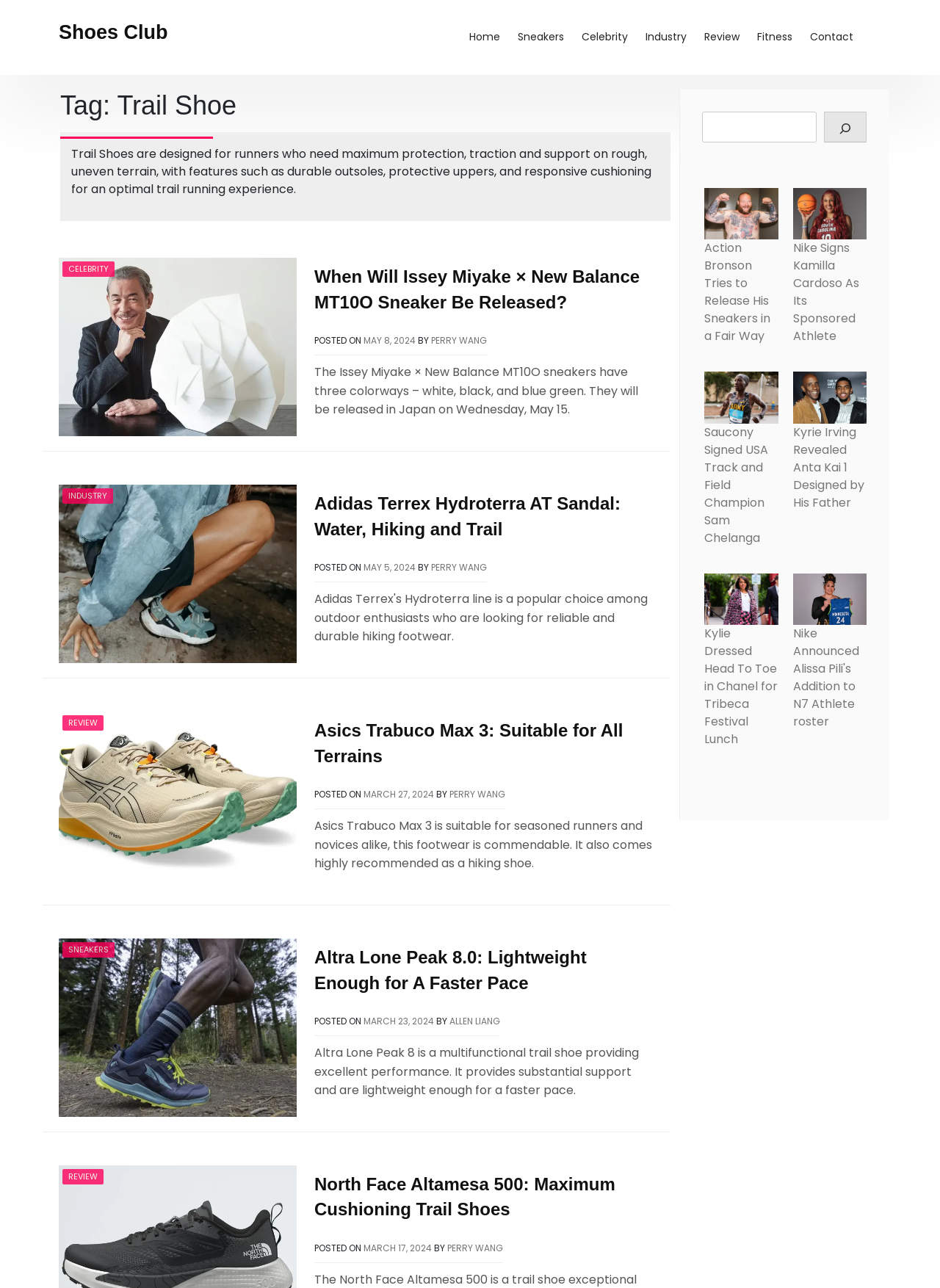What is the brand of the shoe in the first article? Look at the image and give a one-word or short phrase answer.

Issey Miyake × New Balance